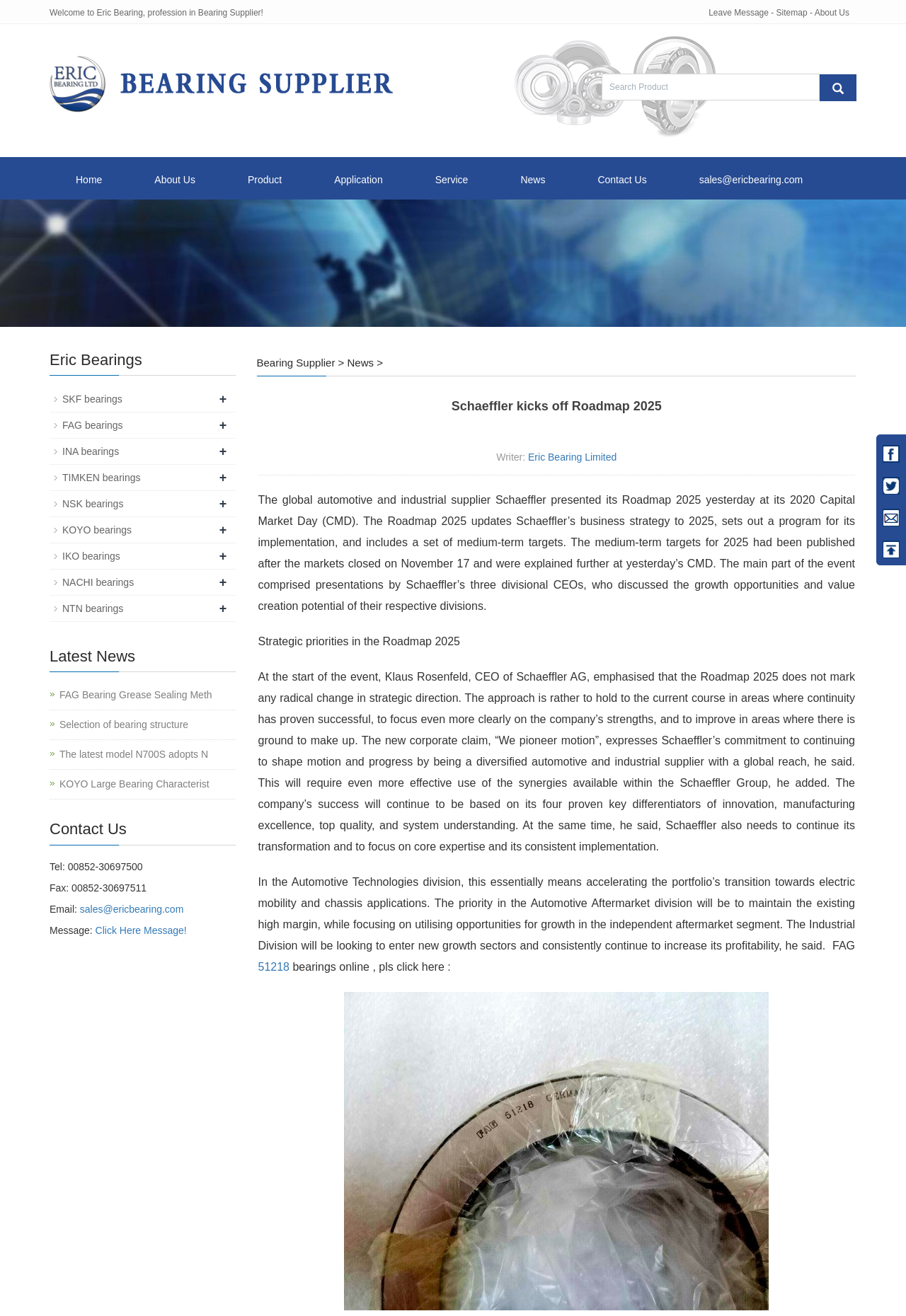Produce an elaborate caption capturing the essence of the webpage.

This webpage is about Eric Bearing, a bearing supplier, and features news about Schaeffler's Roadmap 2025. At the top, there is a logo and a navigation menu with links to various sections, including Home, About Us, Product, Application, Service, News, and Contact Us. Below the navigation menu, there is a search bar and a table with links to different types of bearings, such as FAG, INA, TIMKEN, SKF, and NSK.

The main content of the page is divided into several sections. The first section is a news article about Schaeffler's Roadmap 2025, which updates the company's business strategy to 2025. The article includes a summary of the roadmap's key points, including the company's commitment to innovation, manufacturing excellence, top quality, and system understanding.

Below the news article, there are several sections with links to other news articles, including "Latest News" and "Bearing Supplier > News >". These sections feature links to articles about bearings, such as "FAG Bearing Grease Sealing Method" and "Selection of bearing structure".

On the right side of the page, there is a column with links to various bearing brands, including SKF, FAG, INA, TIMKEN, and NSK. There are also links to contact information, including a phone number, fax number, email address, and a message form.

At the bottom of the page, there is a section with links to social media platforms and a copyright notice. There are also several images scattered throughout the page, including logos and icons for the different bearing brands.